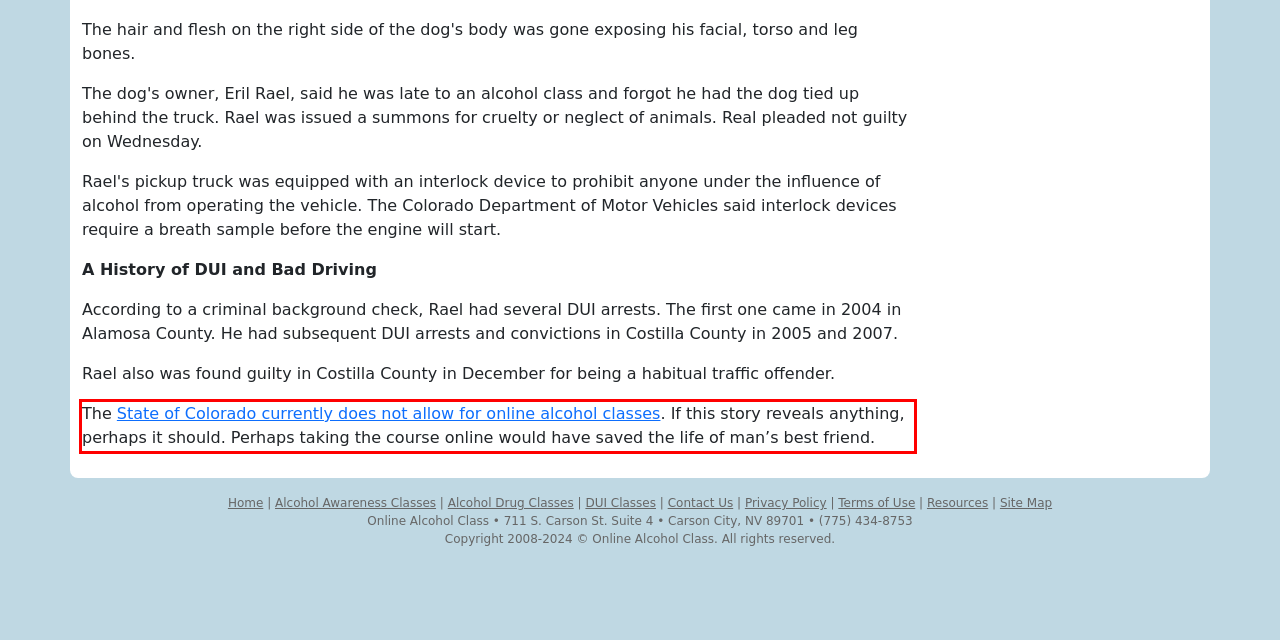Given a screenshot of a webpage, locate the red bounding box and extract the text it encloses.

The State of Colorado currently does not allow for online alcohol classes. If this story reveals anything, perhaps it should. Perhaps taking the course online would have saved the life of man’s best friend.